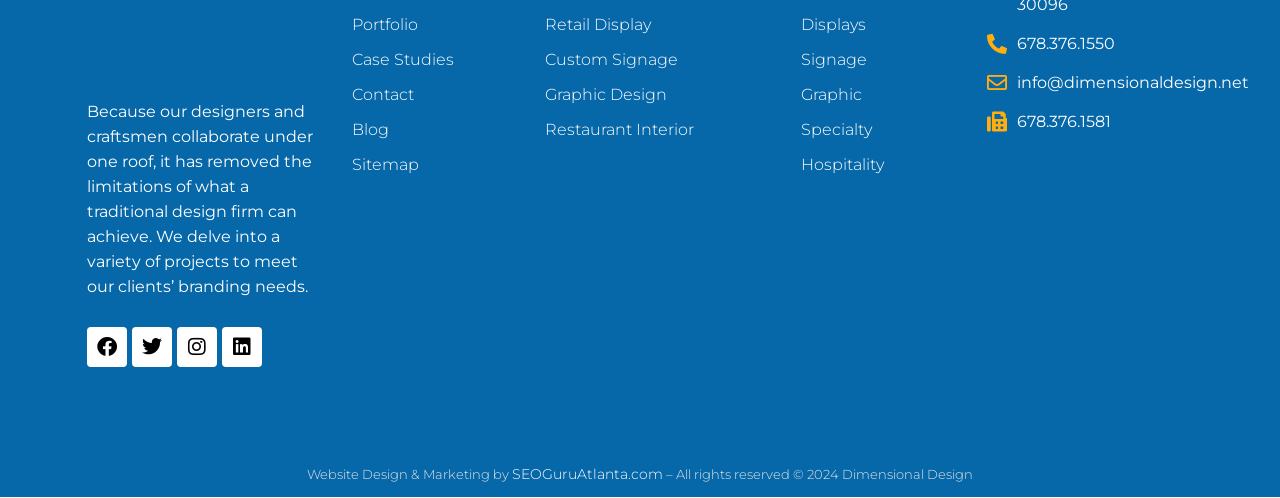Using the description "678.376.1550", locate and provide the bounding box of the UI element.

[0.771, 0.063, 0.932, 0.113]